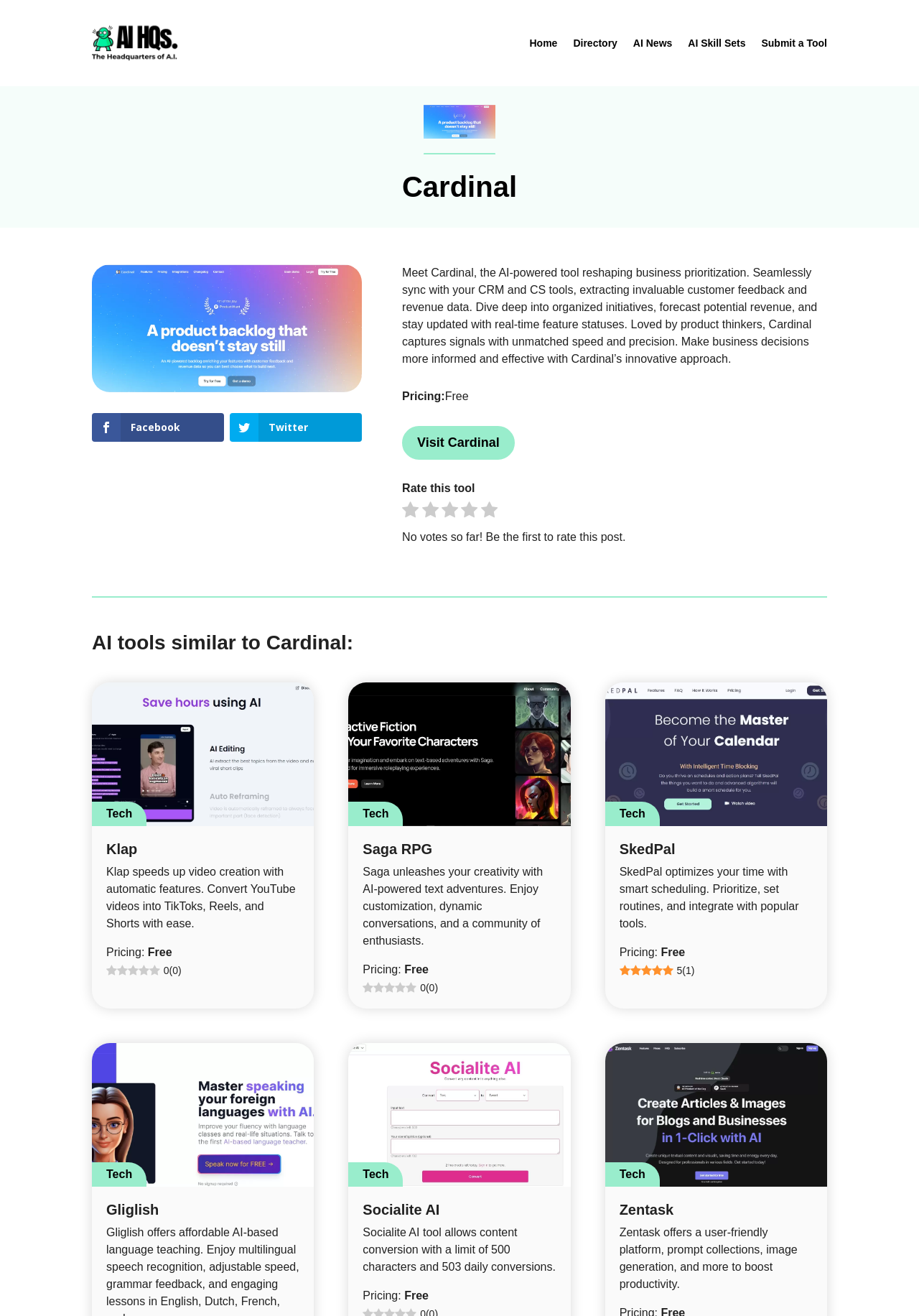Using the provided element description, identify the bounding box coordinates as (top-left x, top-left y, bottom-right x, bottom-right y). Ensure all values are between 0 and 1. Description: AI Skill Sets

[0.749, 0.0, 0.811, 0.066]